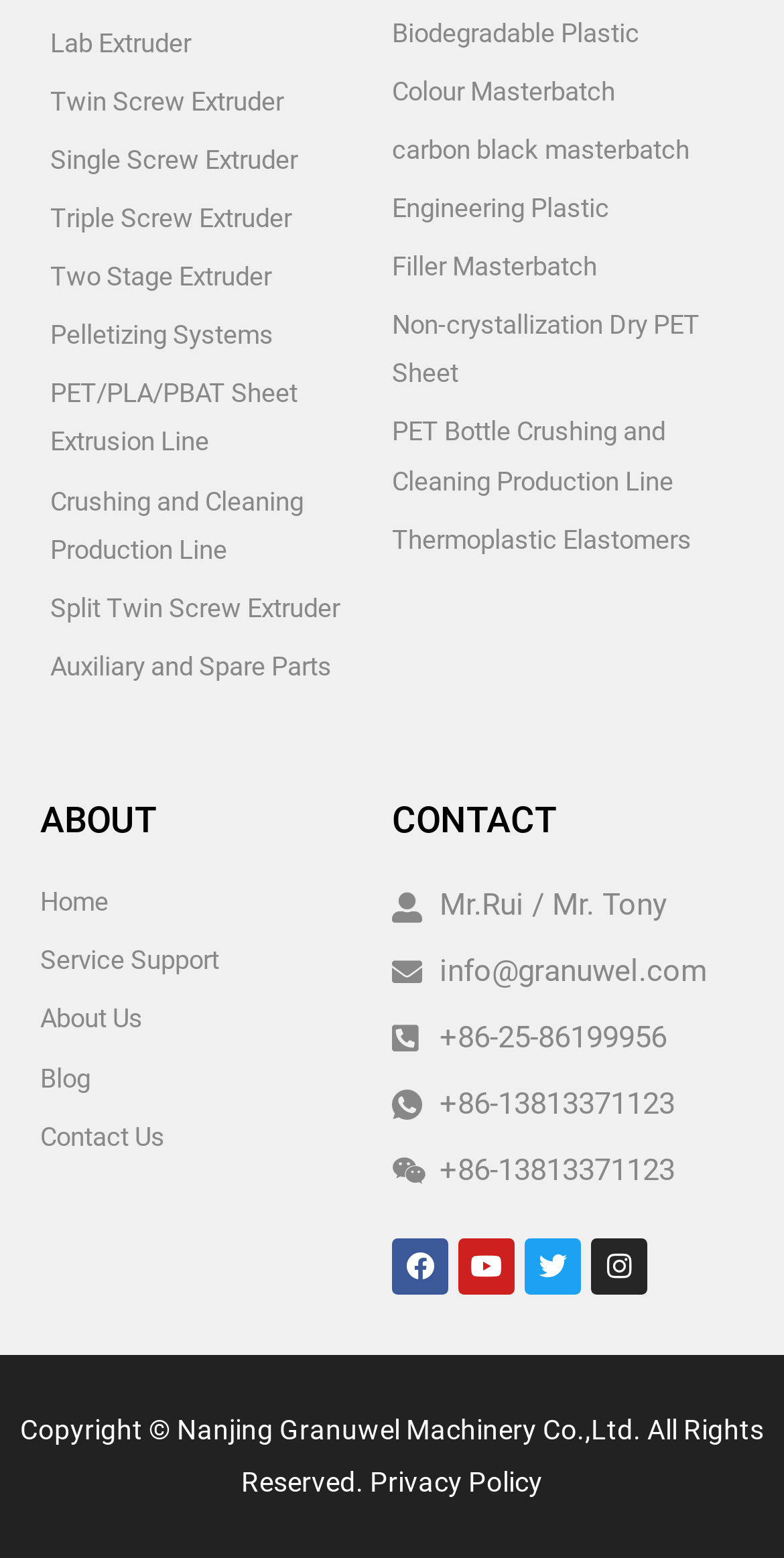What is the company's email address?
From the image, provide a succinct answer in one word or a short phrase.

info@granuwel.com